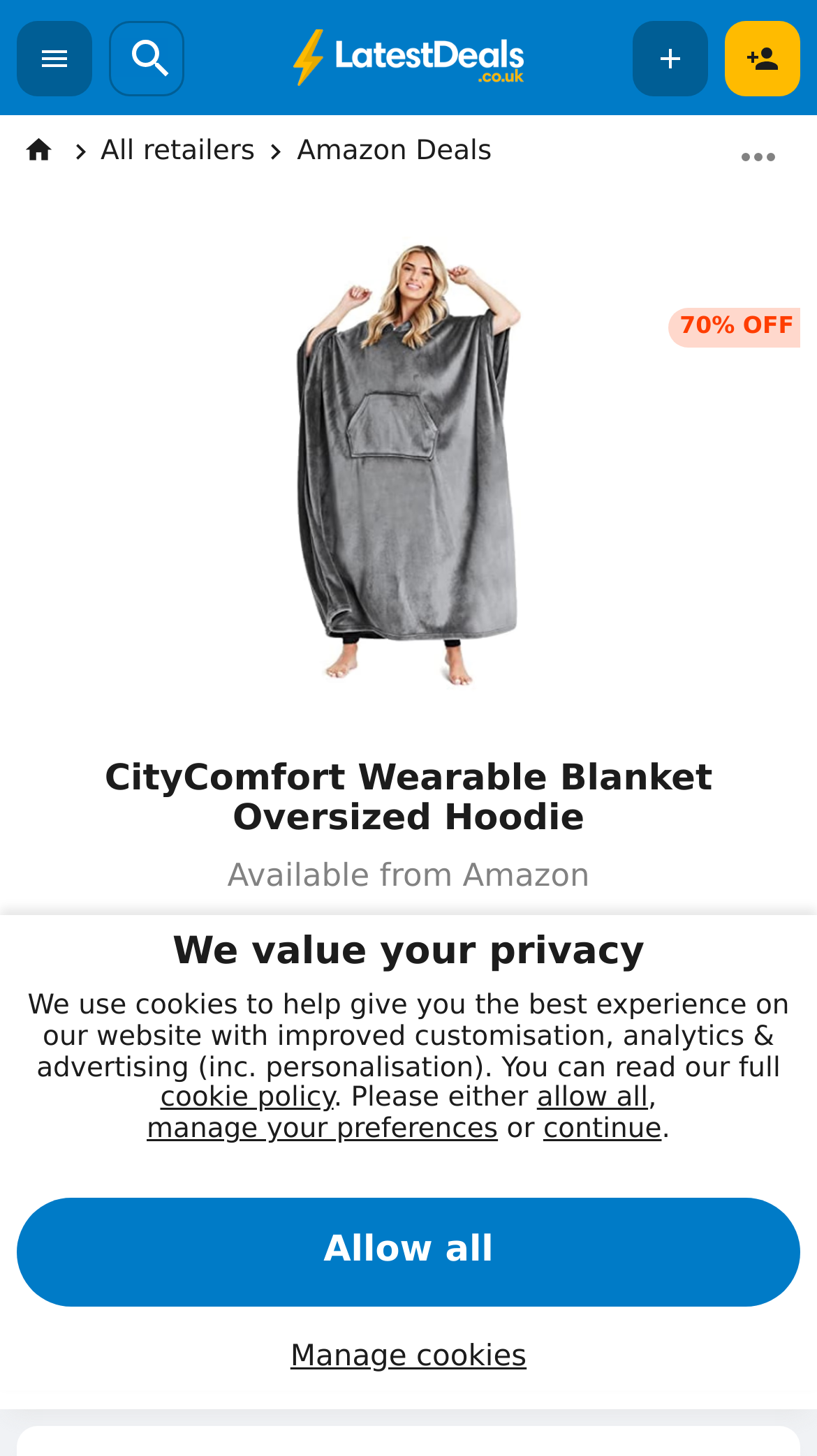Please determine the bounding box coordinates of the element to click in order to execute the following instruction: "Click on the 'Menu' button". The coordinates should be four float numbers between 0 and 1, specified as [left, top, right, bottom].

[0.021, 0.014, 0.113, 0.065]